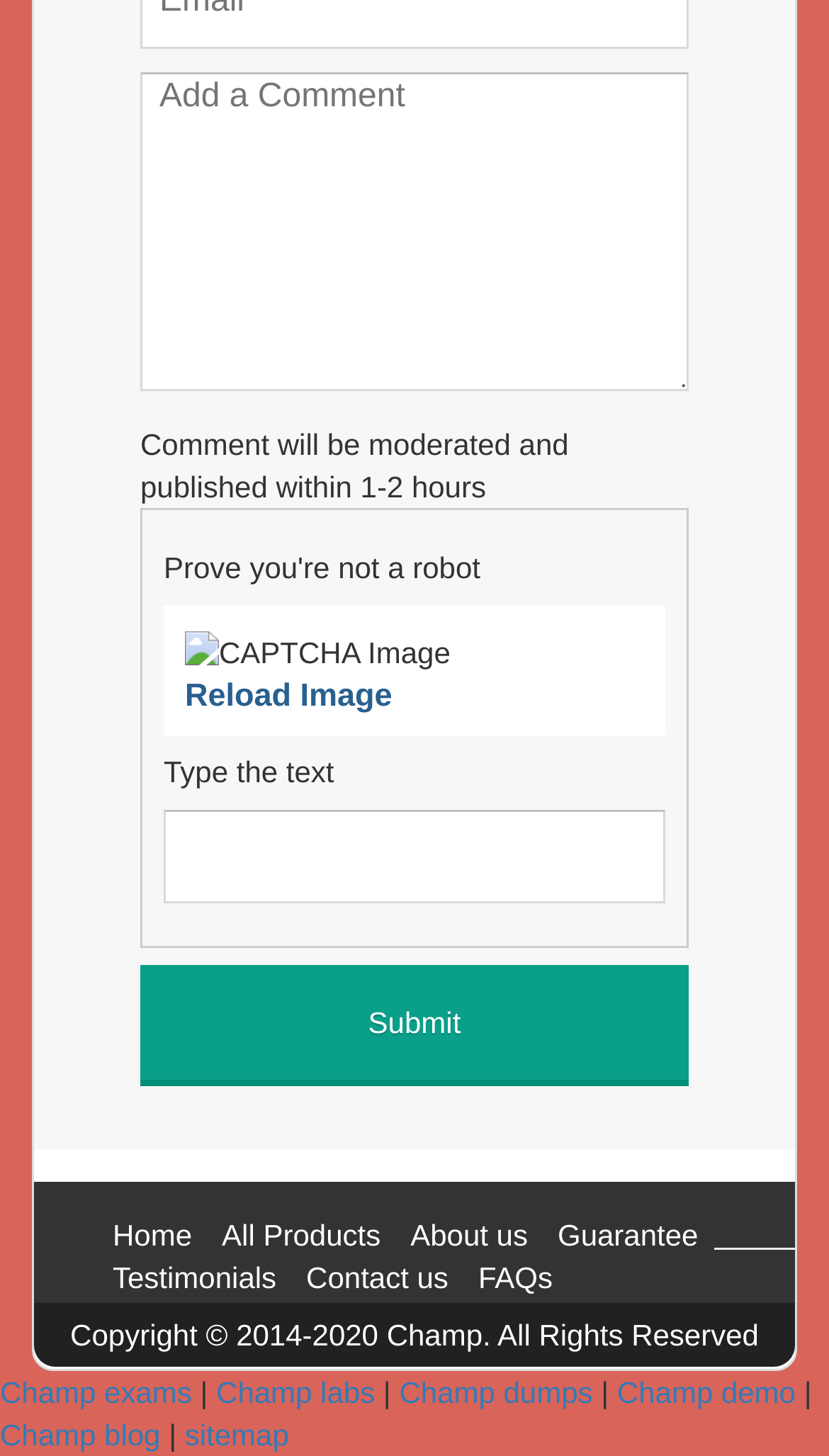What is the purpose of the image on the page?
Using the image, provide a detailed and thorough answer to the question.

The image on the page is a CAPTCHA image, which is used to verify that the user is not a robot. This is evident from the heading 'Prove you're not a robot' above the image and the text 'Type the text' below it, indicating that the user needs to enter the text displayed in the image to prove their humanity.